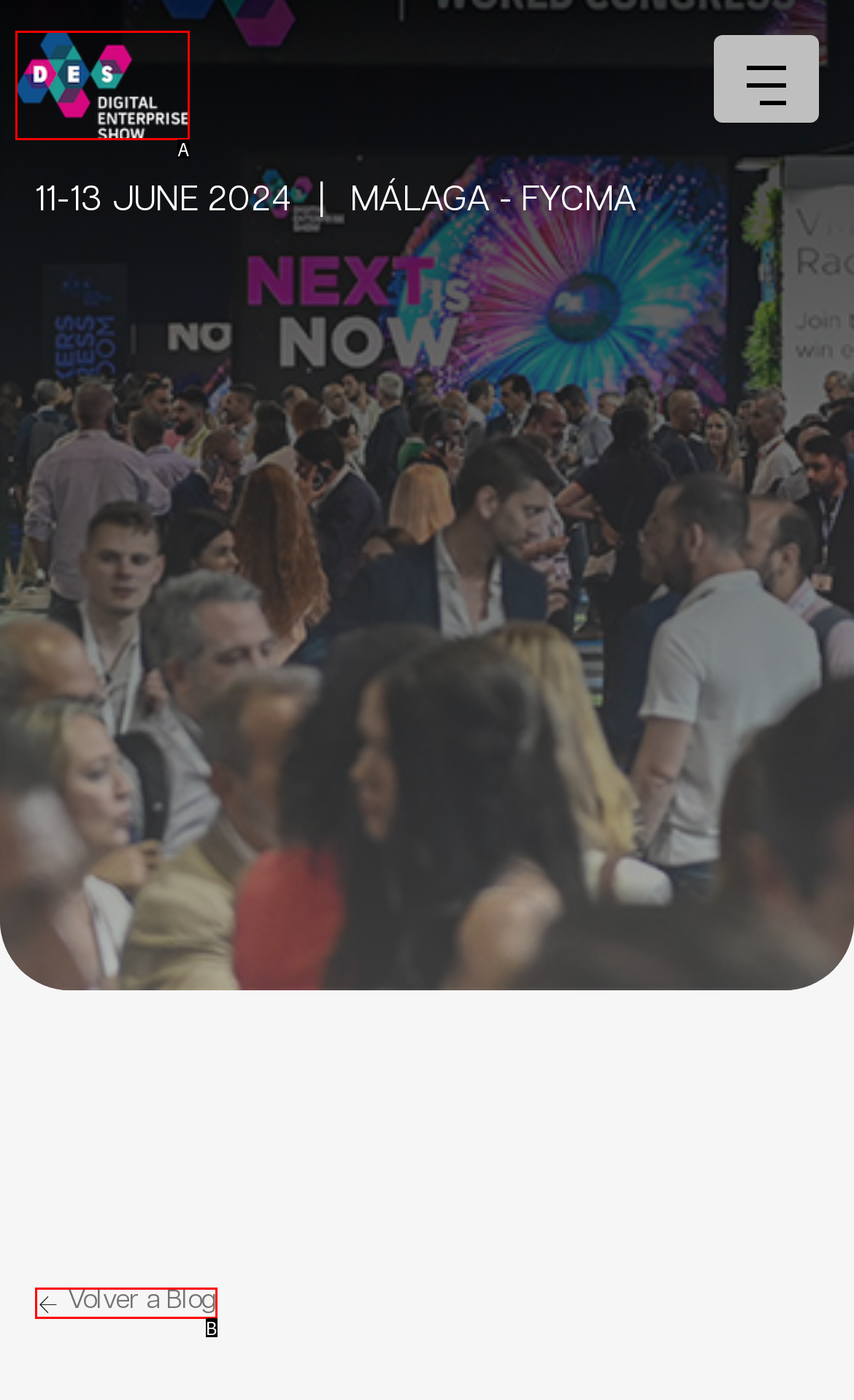Which UI element matches this description: Volver a Blog?
Reply with the letter of the correct option directly.

B